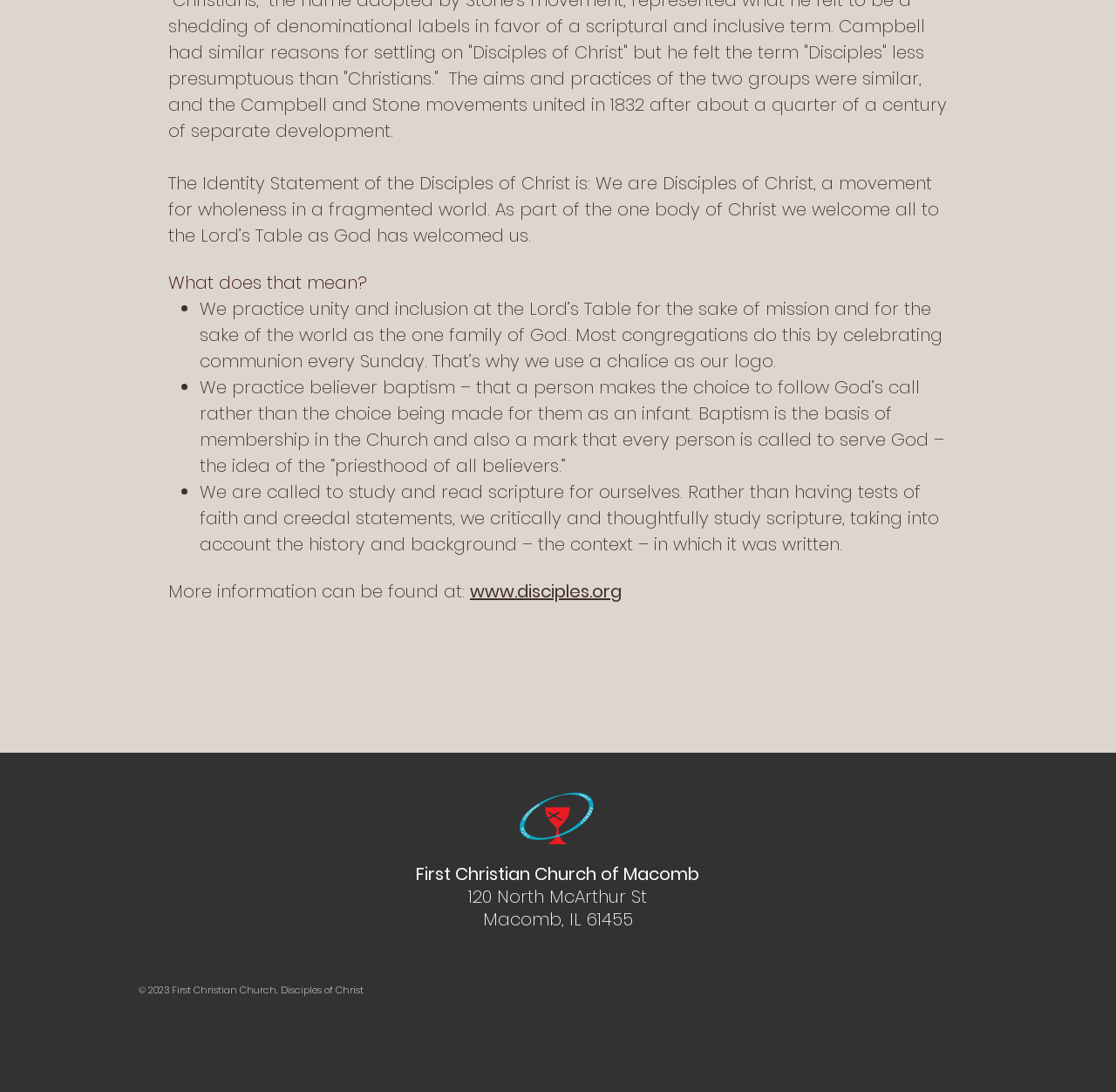Locate the bounding box of the user interface element based on this description: "www.disciples.org".

[0.421, 0.53, 0.557, 0.553]